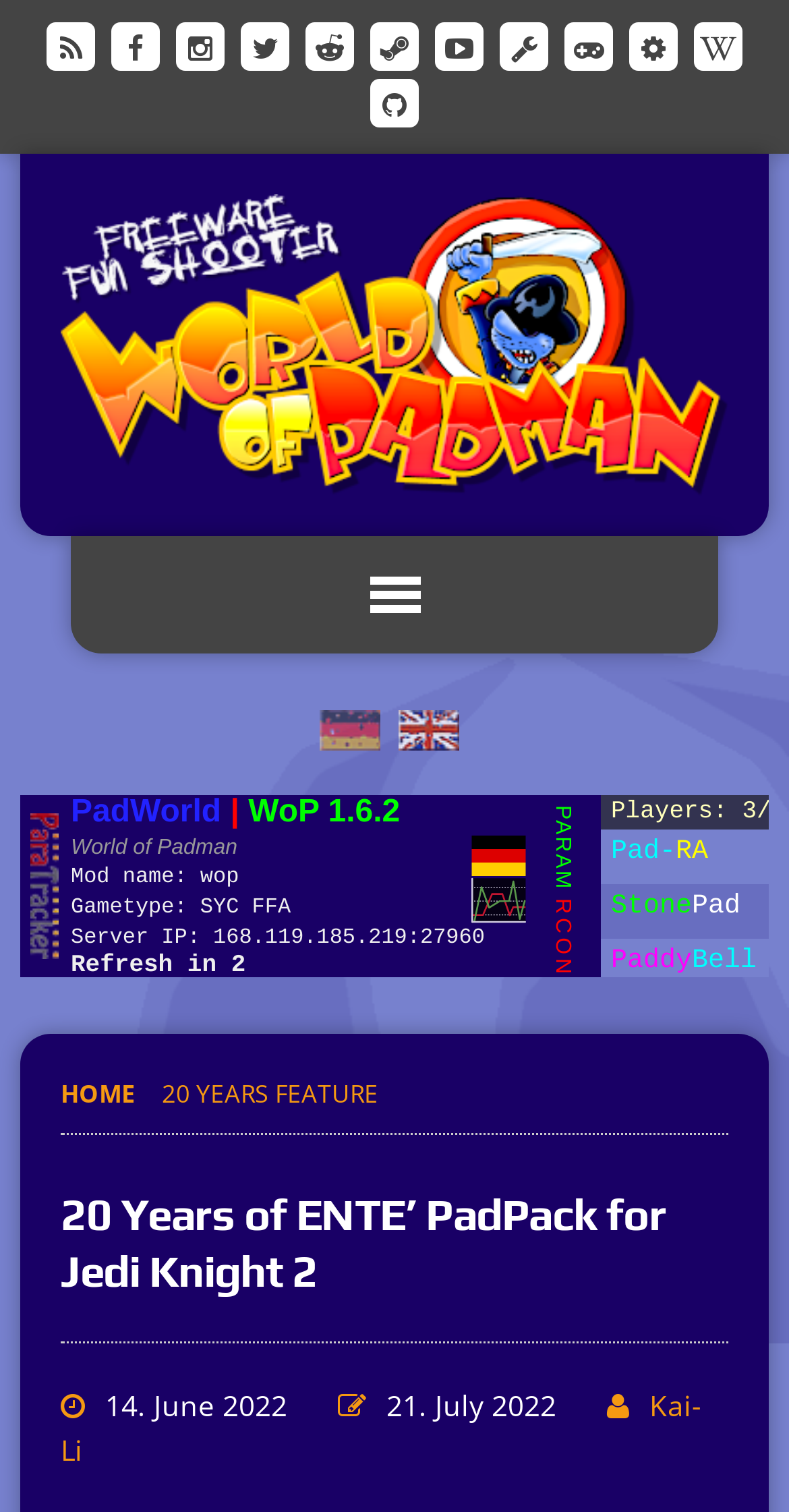Bounding box coordinates are to be given in the format (top-left x, top-left y, bottom-right x, bottom-right y). All values must be floating point numbers between 0 and 1. Provide the bounding box coordinate for the UI element described as: 20 Years Feature

[0.205, 0.71, 0.479, 0.736]